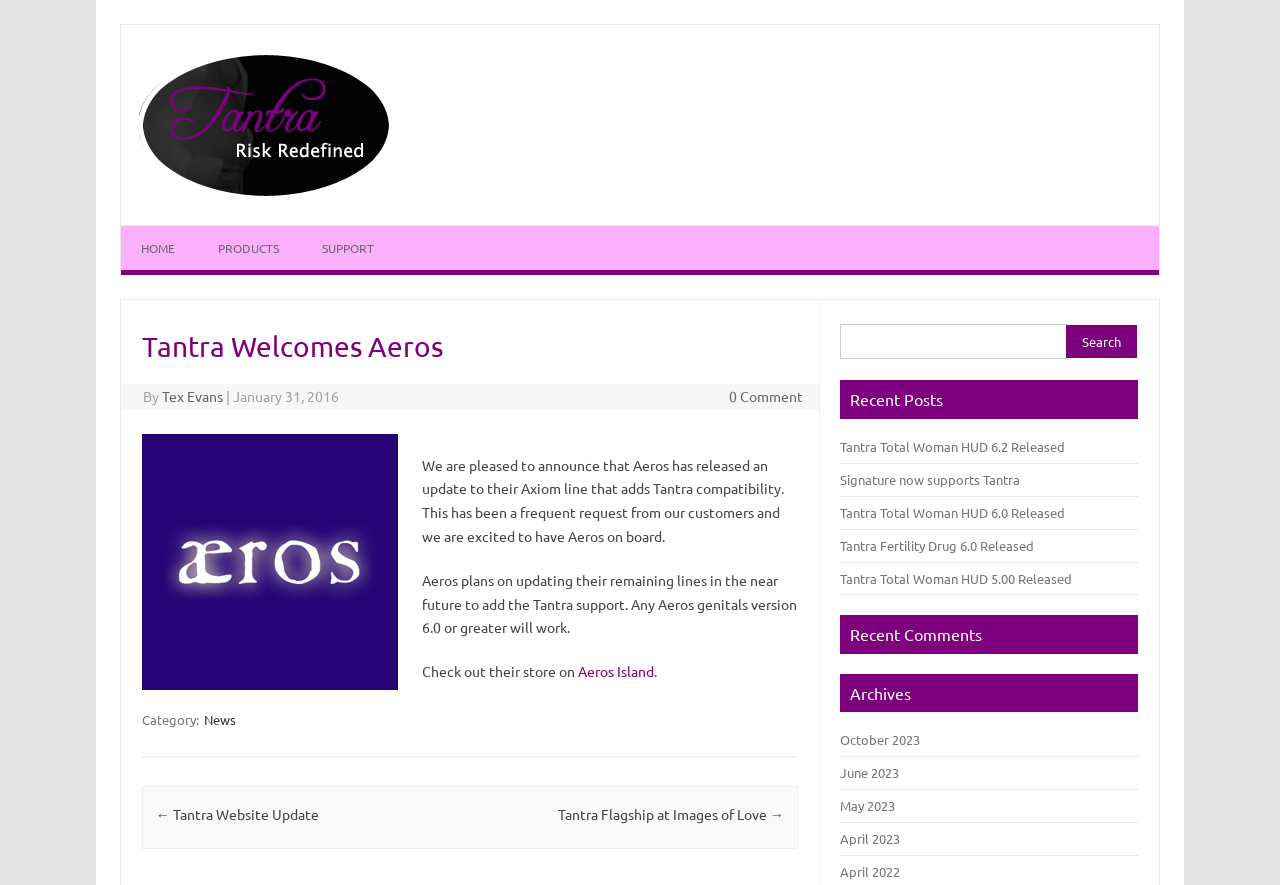Determine the bounding box coordinates of the region to click in order to accomplish the following instruction: "Read the 'Tantra Welcomes Aeros' article". Provide the coordinates as four float numbers between 0 and 1, specifically [left, top, right, bottom].

[0.111, 0.373, 0.623, 0.463]